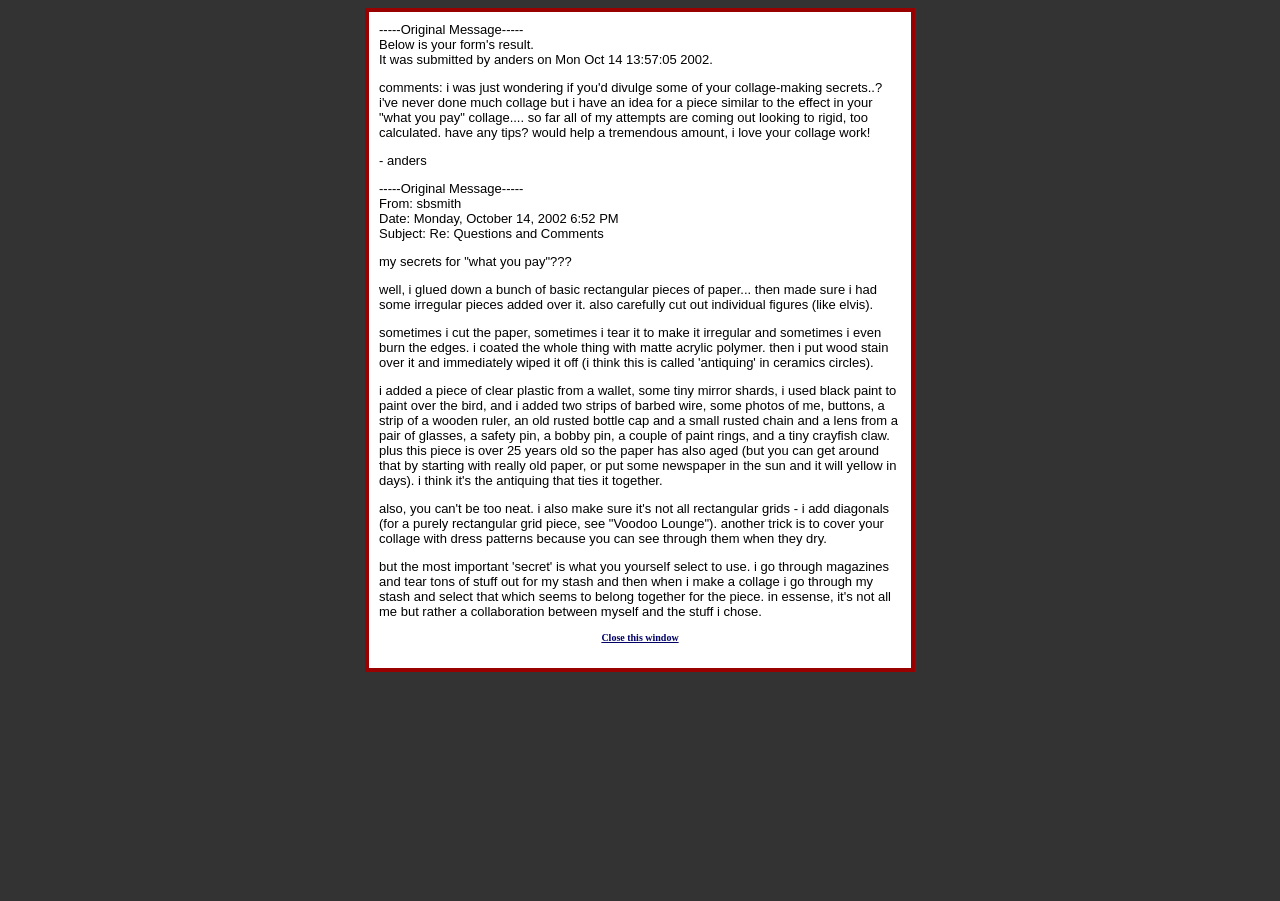What is the topic of the conversation? Please answer the question using a single word or phrase based on the image.

Collage making